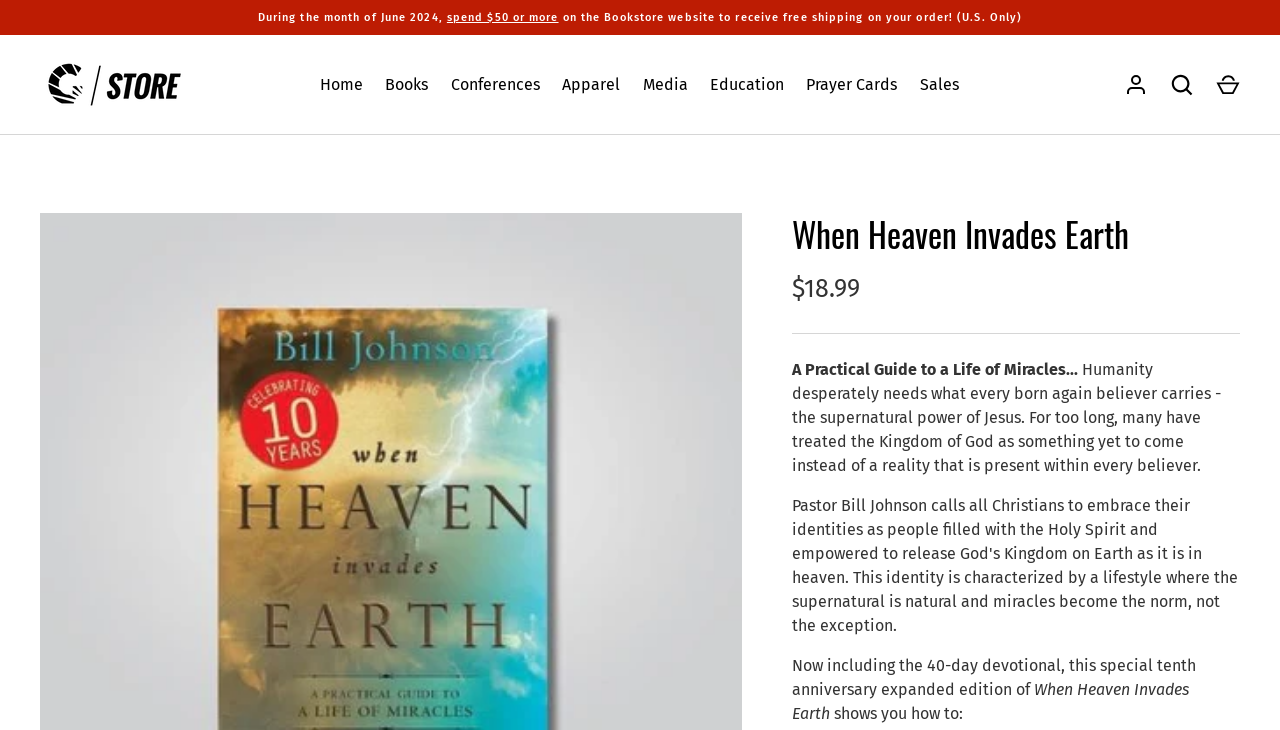With reference to the image, please provide a detailed answer to the following question: What is the name of the book?

The name of the book is mentioned multiple times on the webpage, including in the heading and in the descriptive text. It is 'When Heaven Invades Earth'.